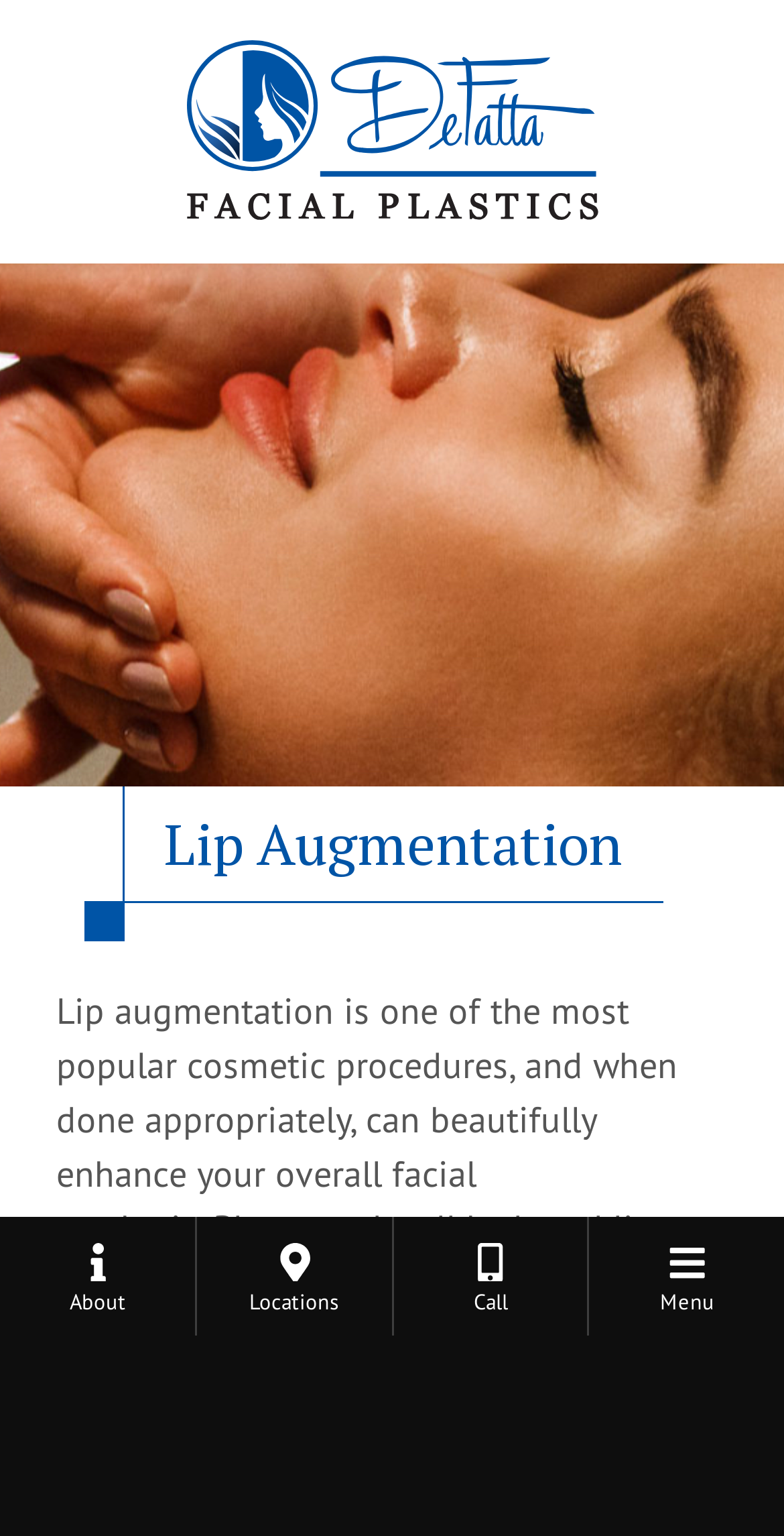What is the phone number on the webpage?
Carefully analyze the image and provide a detailed answer to the question.

The phone number is located at the top of the webpage, and it is (715) 828-236.